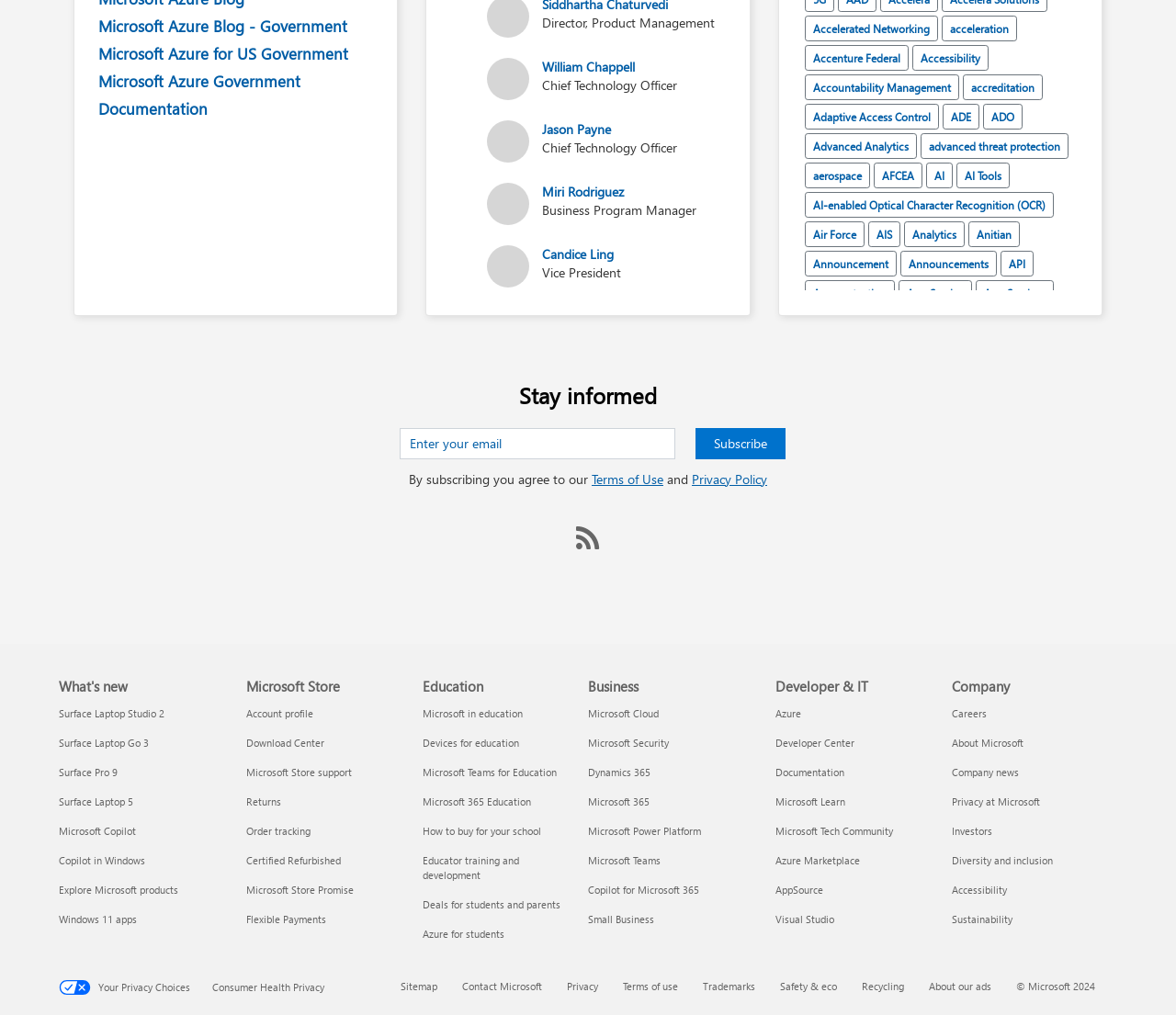Identify the bounding box coordinates of the HTML element based on this description: "Deals for students and parents".

[0.359, 0.884, 0.477, 0.897]